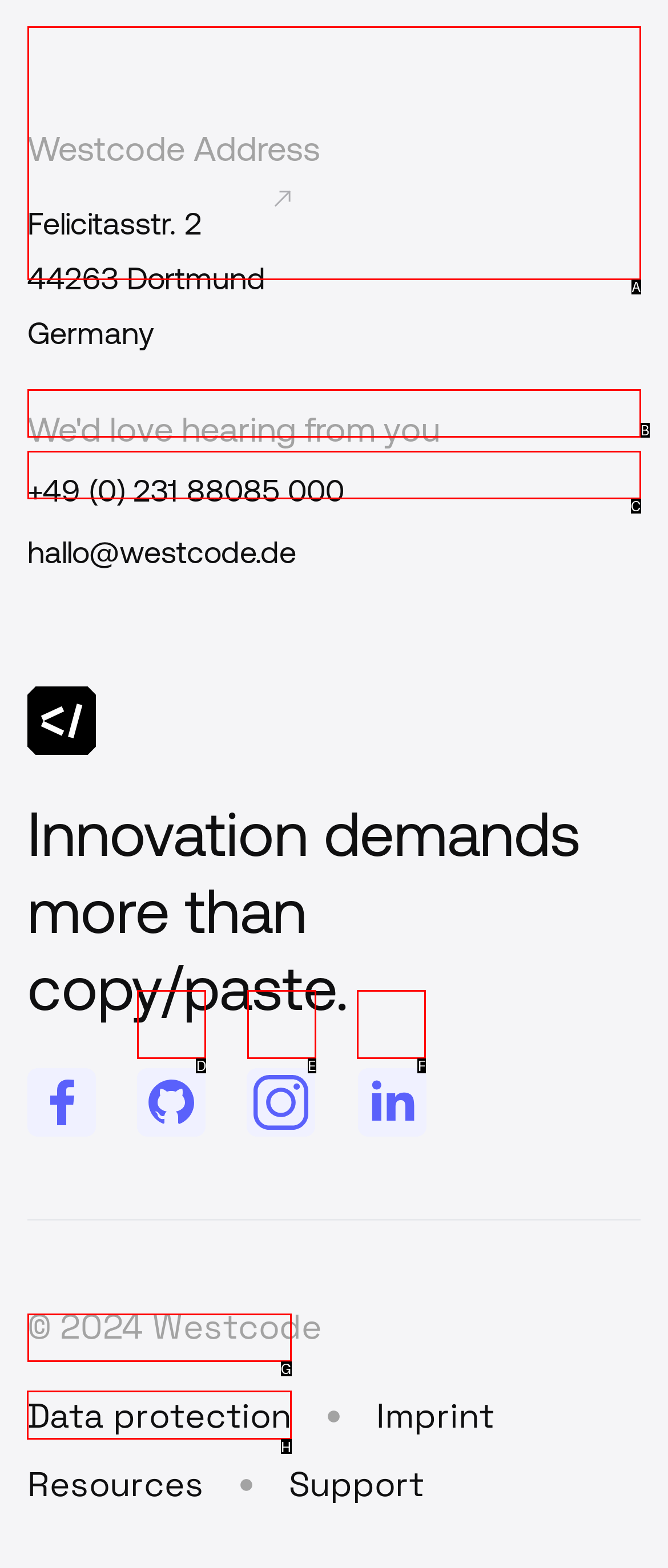Identify the correct choice to execute this task: View data protection information
Respond with the letter corresponding to the right option from the available choices.

H